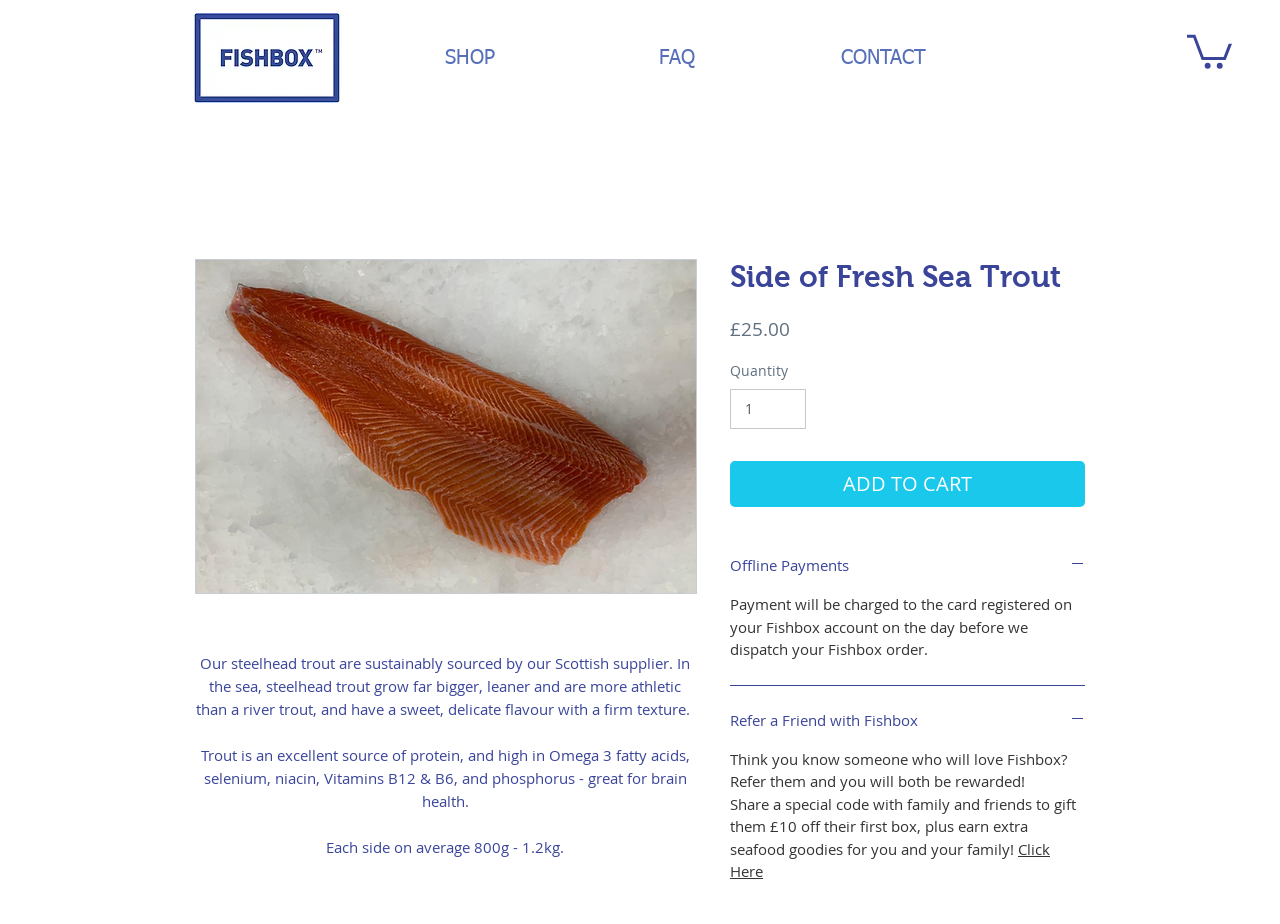Highlight the bounding box coordinates of the region I should click on to meet the following instruction: "Click the Fishbox logo".

[0.151, 0.014, 0.266, 0.111]